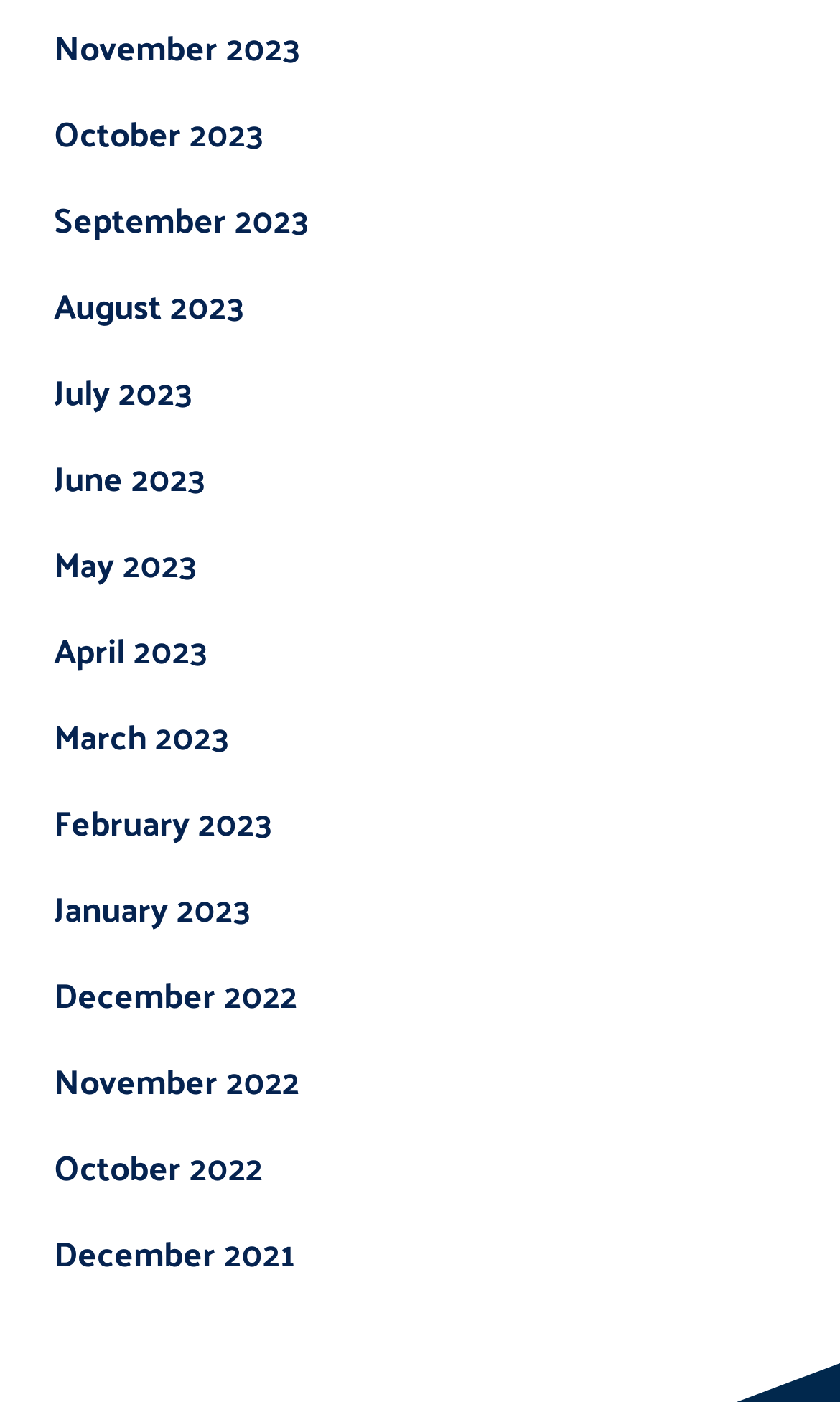Specify the bounding box coordinates of the area to click in order to follow the given instruction: "Click on the Next blog post link."

None